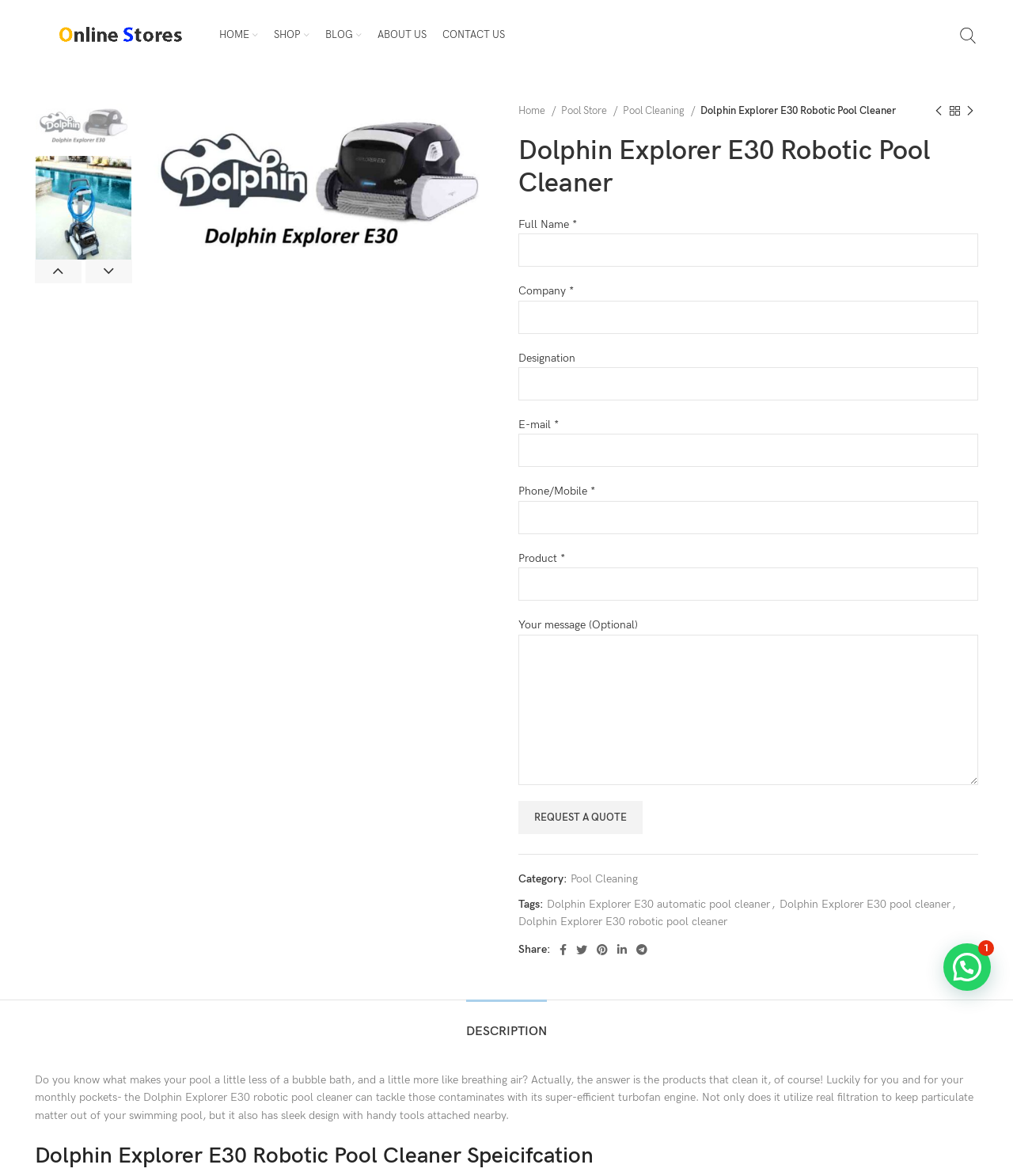Can you pinpoint the bounding box coordinates for the clickable element required for this instruction: "Request a quote"? The coordinates should be four float numbers between 0 and 1, i.e., [left, top, right, bottom].

[0.512, 0.681, 0.634, 0.709]